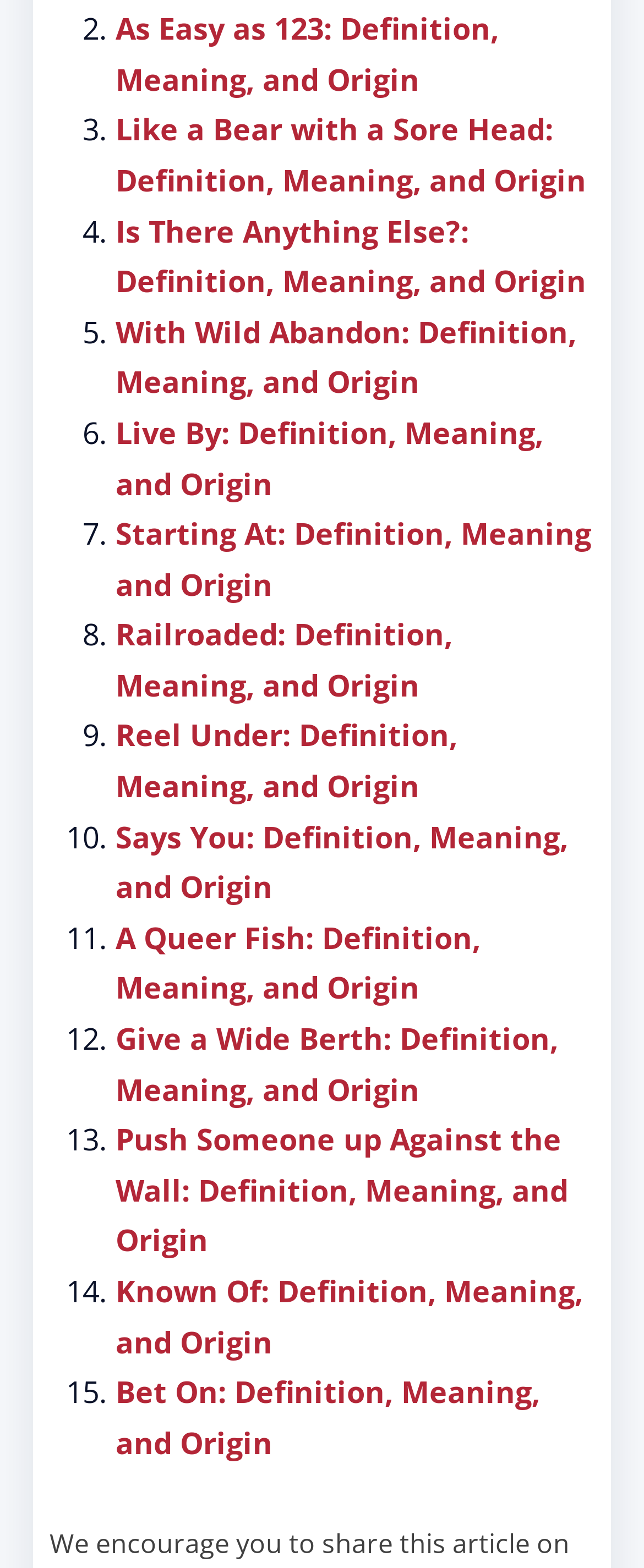Based on the element description "Railroaded: Definition, Meaning, and Origin", predict the bounding box coordinates of the UI element.

[0.179, 0.392, 0.703, 0.449]